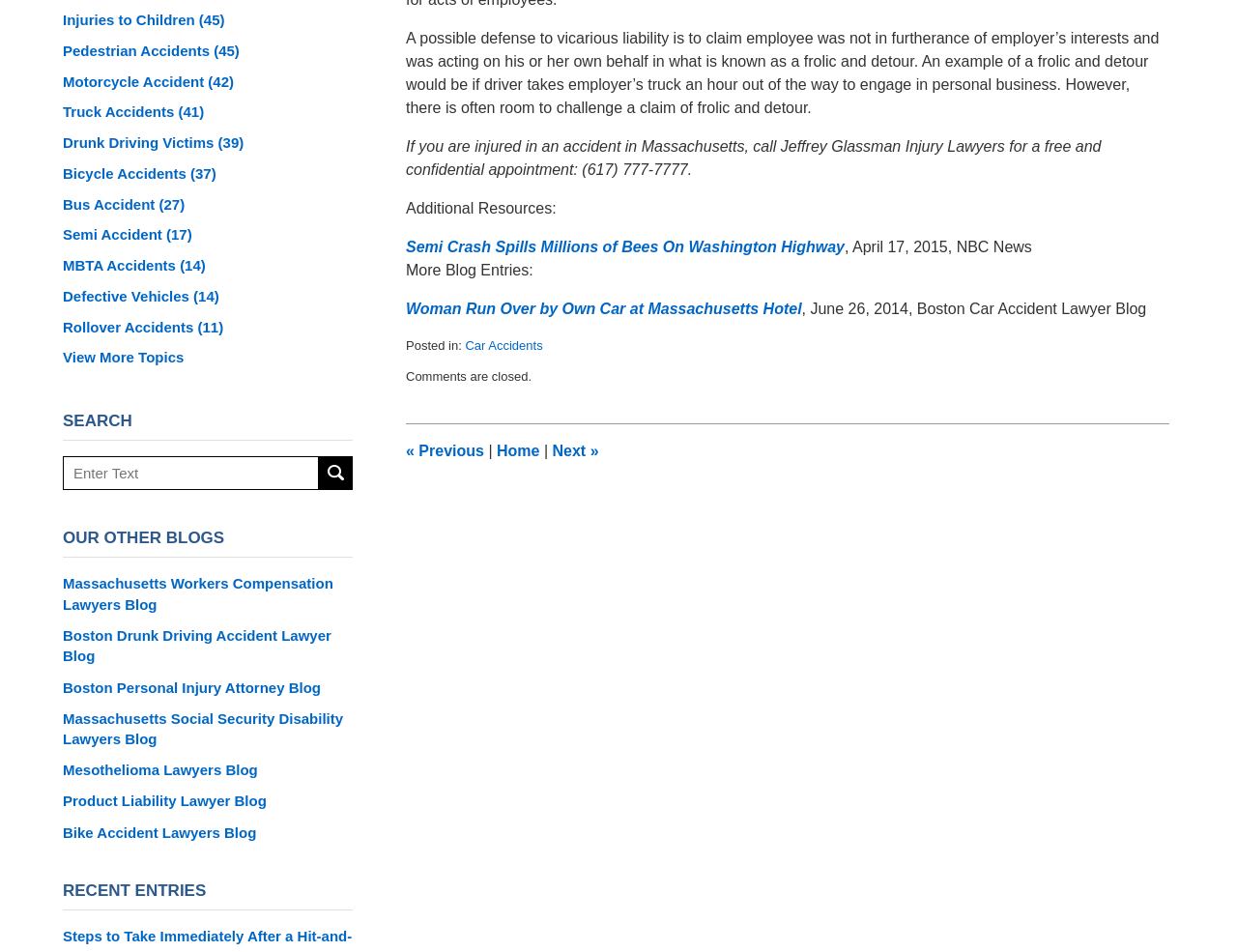What is the topic of the blog entry above the 'More Blog Entries' section?
Provide a detailed answer to the question, using the image to inform your response.

I found the topic of the blog entry by reading the first paragraph of the webpage, which discusses a possible defense to vicarious liability, specifically the concept of 'frolic and detour'.